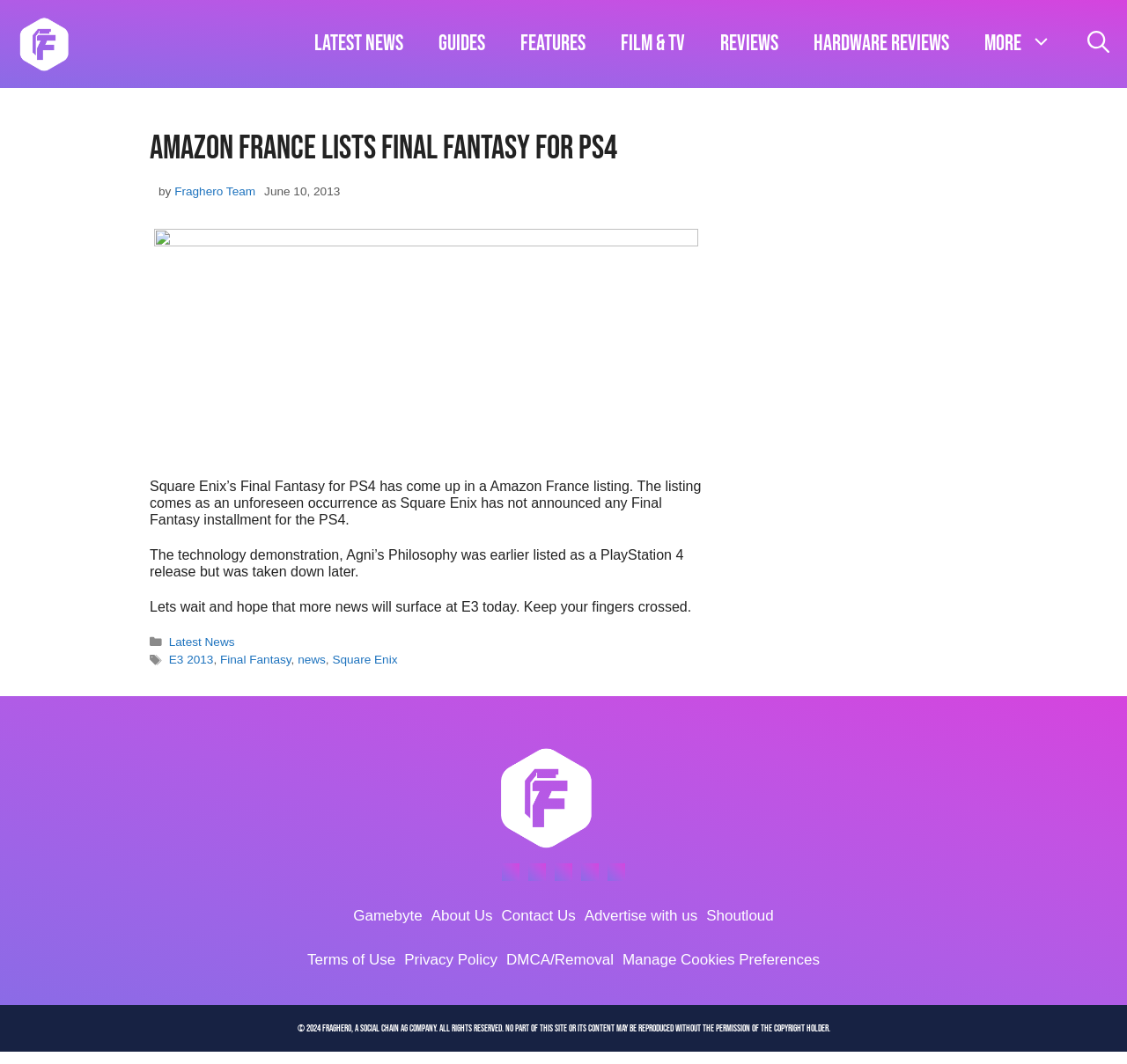What is the event mentioned in the article that the author is hoping to get more news from?
Please interpret the details in the image and answer the question thoroughly.

The article mentions 'Lets wait and hope that more news will surface at E3 today', indicating that the author is hoping to get more news or updates about the game or related projects from the E3 event.